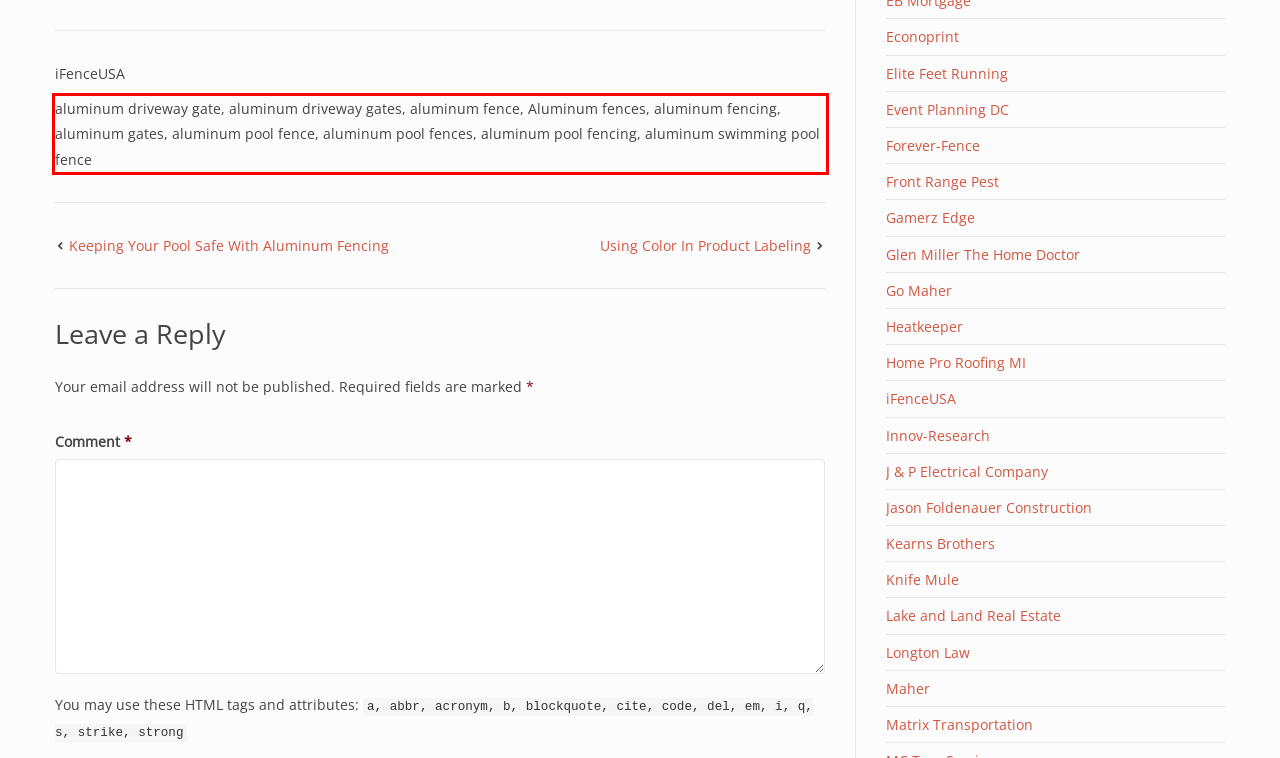You are provided with a webpage screenshot that includes a red rectangle bounding box. Extract the text content from within the bounding box using OCR.

aluminum driveway gate, aluminum driveway gates, aluminum fence, Aluminum fences, aluminum fencing, aluminum gates, aluminum pool fence, aluminum pool fences, aluminum pool fencing, aluminum swimming pool fence